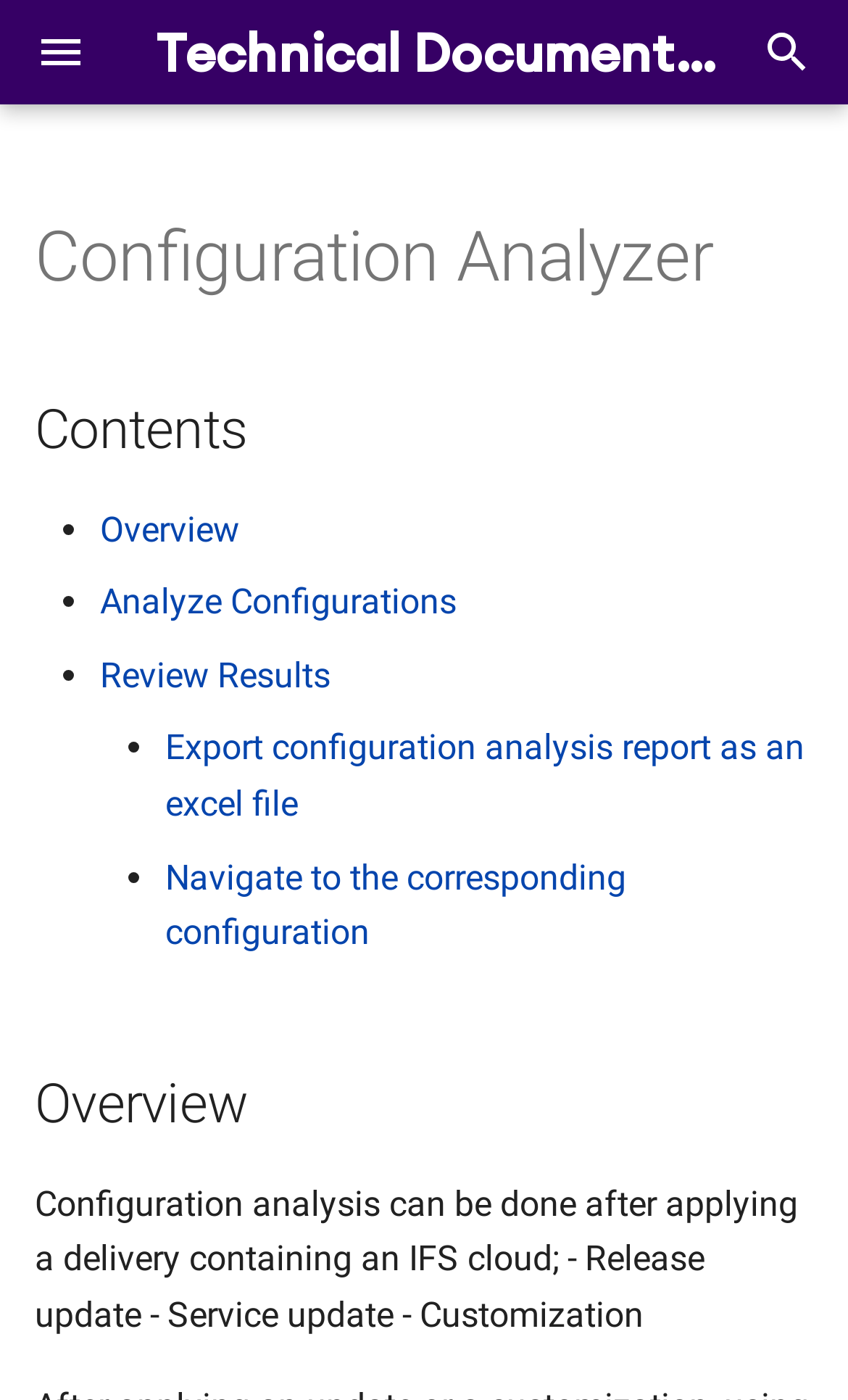Determine the bounding box coordinates of the section I need to click to execute the following instruction: "Go to Users and Permissions". Provide the coordinates as four float numbers between 0 and 1, i.e., [left, top, right, bottom].

[0.0, 0.174, 0.621, 0.249]